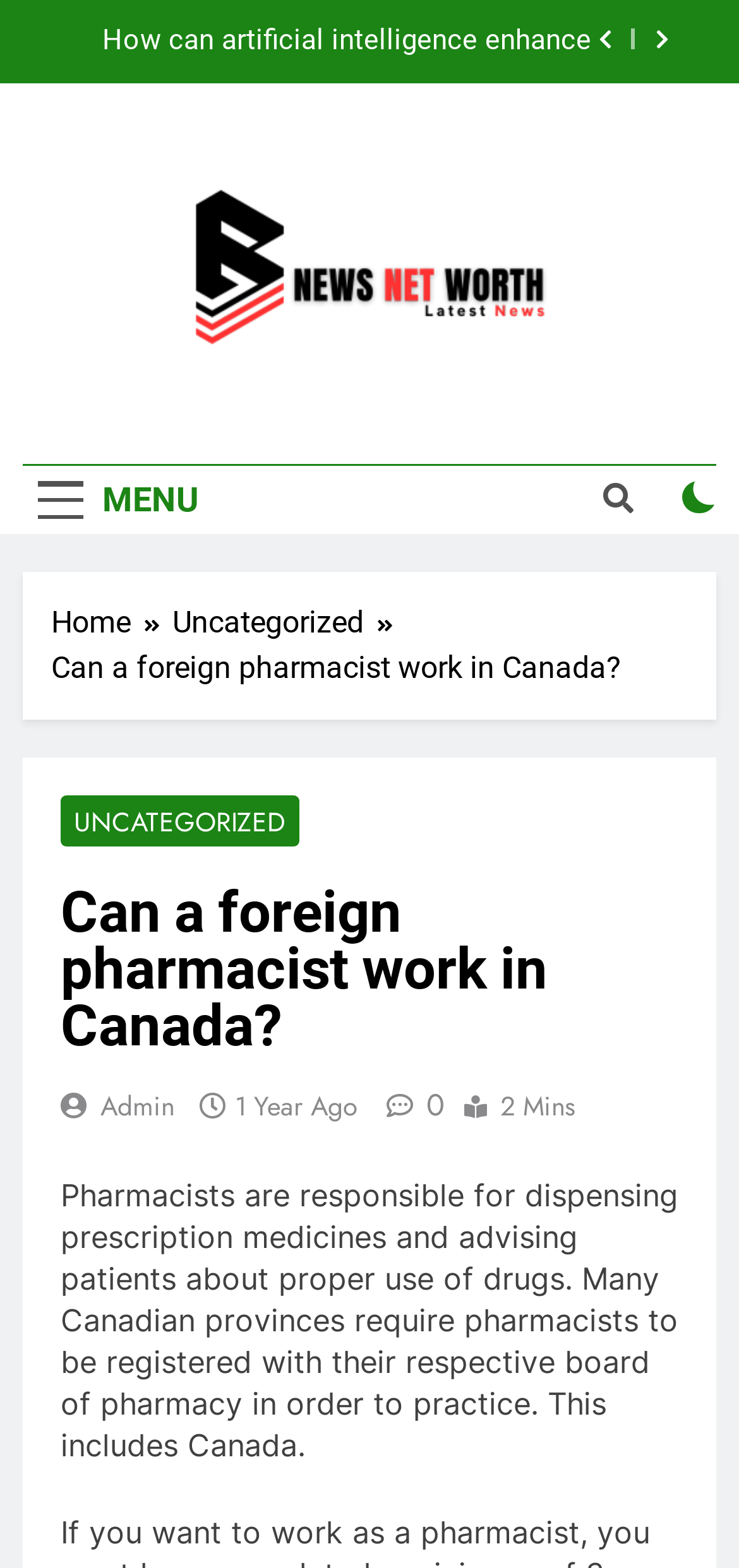Please identify the bounding box coordinates of the element that needs to be clicked to perform the following instruction: "Click the button with a star icon".

[0.505, 0.691, 0.603, 0.719]